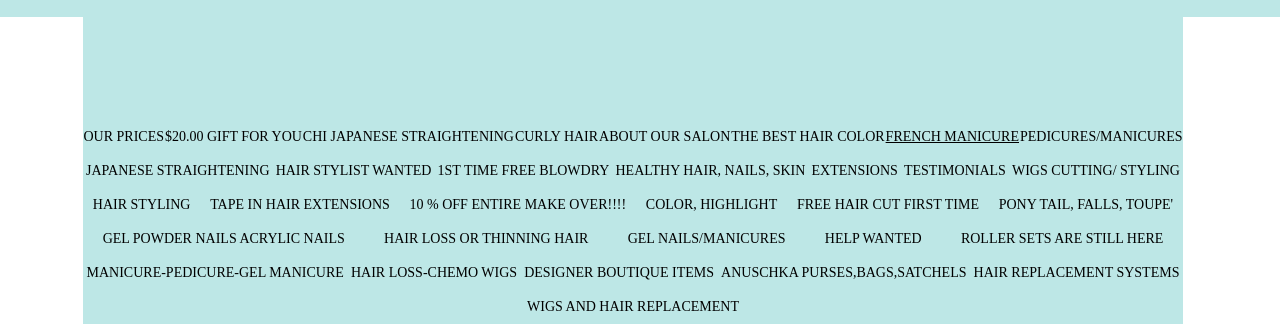Please locate the bounding box coordinates of the element that should be clicked to complete the given instruction: "Explore WIGS CUTTING/ STYLING".

[0.788, 0.475, 0.924, 0.58]